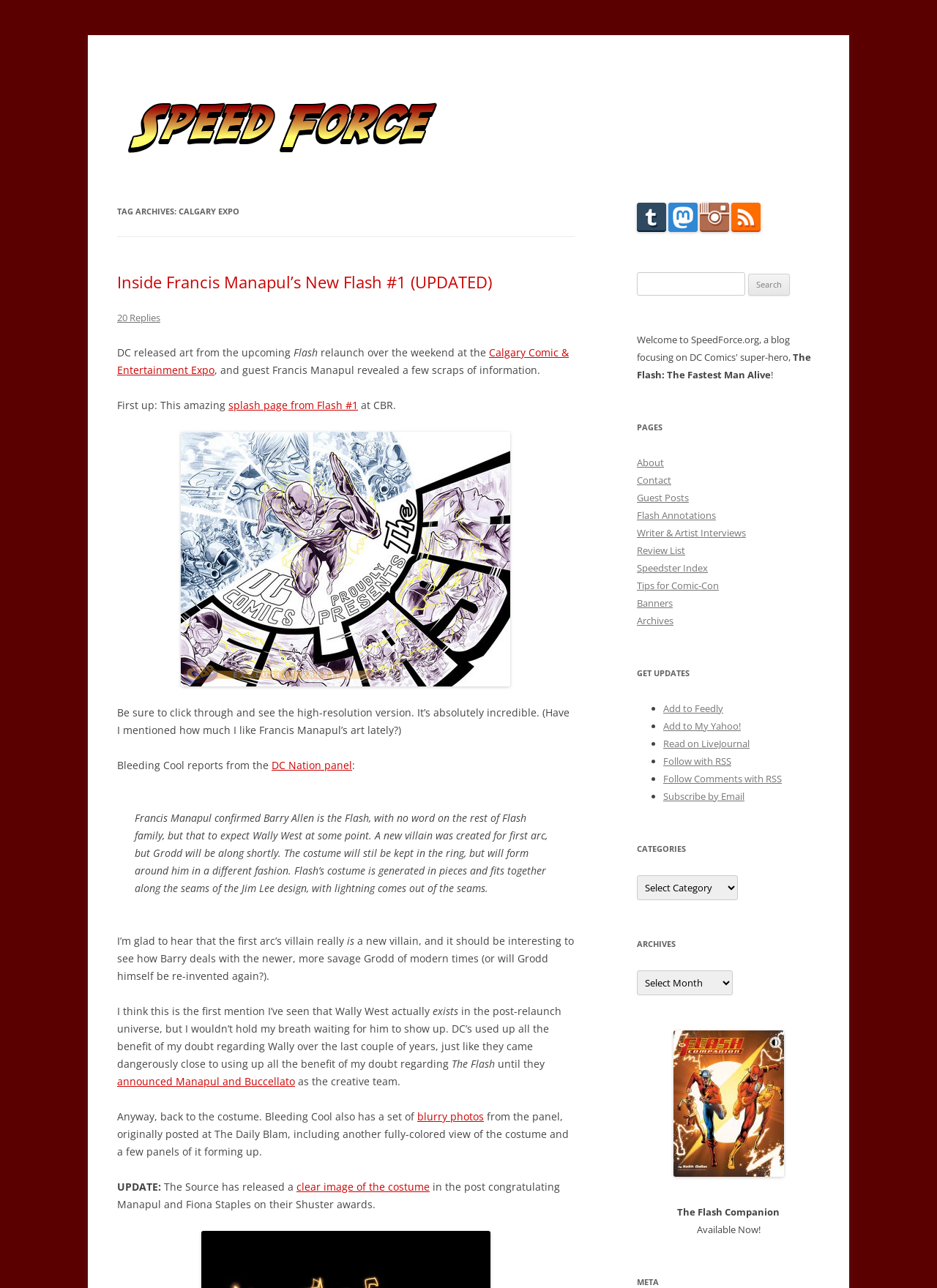Review the image closely and give a comprehensive answer to the question: What is the name of the website that originally posted the blurry photos of the Flash's costume?

The answer can be found in the article where it mentions 'Bleeding Cool also has a set of blurry photos from the panel, originally posted at The Daily Blam'.